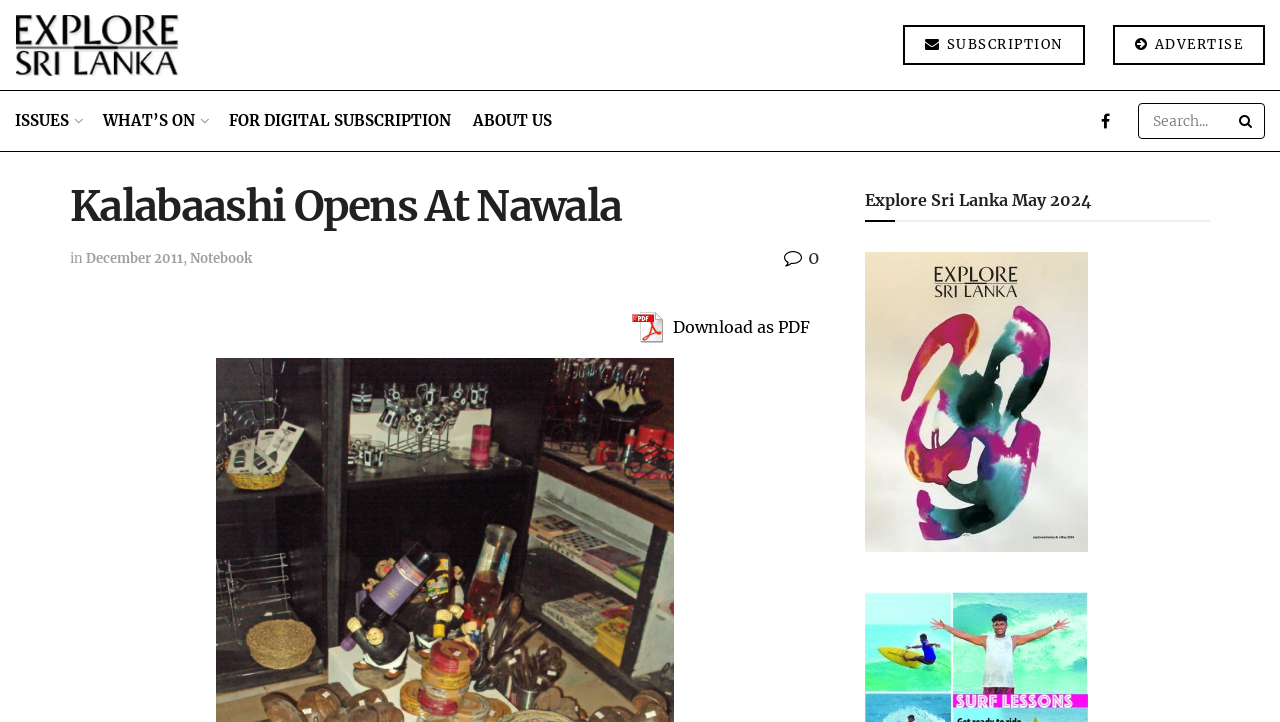Determine the bounding box for the HTML element described here: "FOR DIGITAL SUBSCRIPTION". The coordinates should be given as [left, top, right, bottom] with each number being a float between 0 and 1.

[0.179, 0.126, 0.352, 0.209]